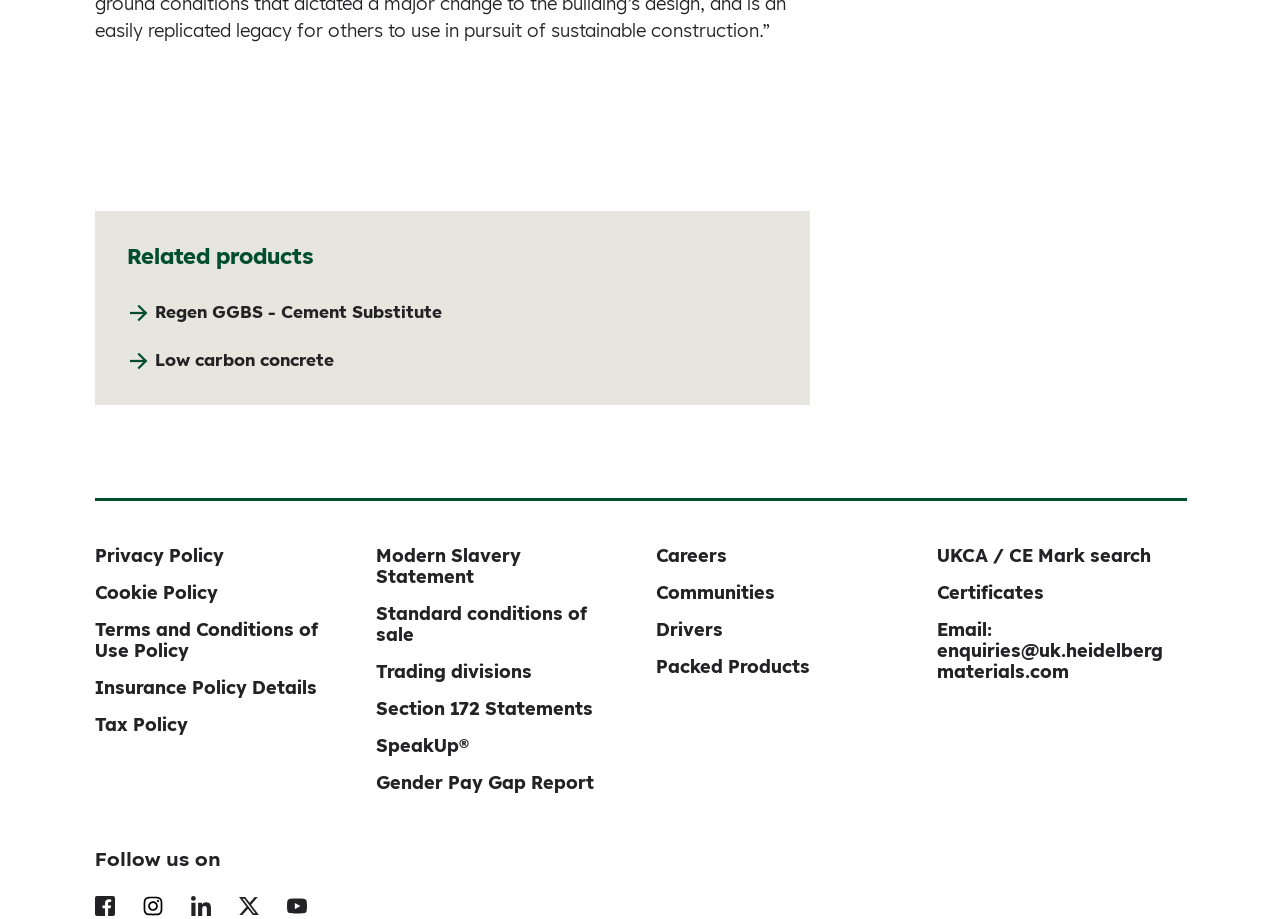Determine the bounding box coordinates of the clickable area required to perform the following instruction: "Explore careers". The coordinates should be represented as four float numbers between 0 and 1: [left, top, right, bottom].

[0.512, 0.592, 0.568, 0.617]